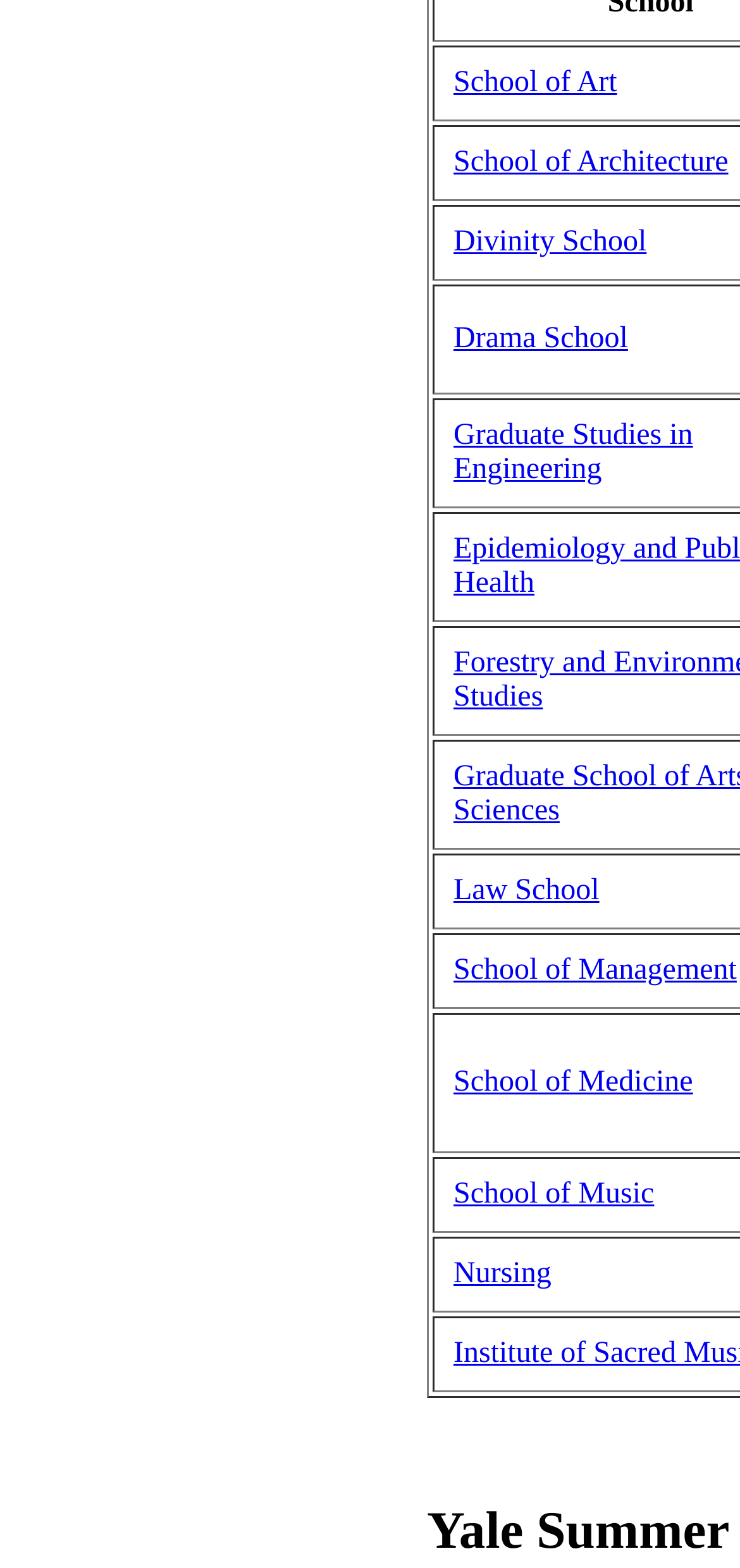Please determine the bounding box coordinates of the element to click on in order to accomplish the following task: "Read the news by Arianna Gael". Ensure the coordinates are four float numbers ranging from 0 to 1, i.e., [left, top, right, bottom].

None